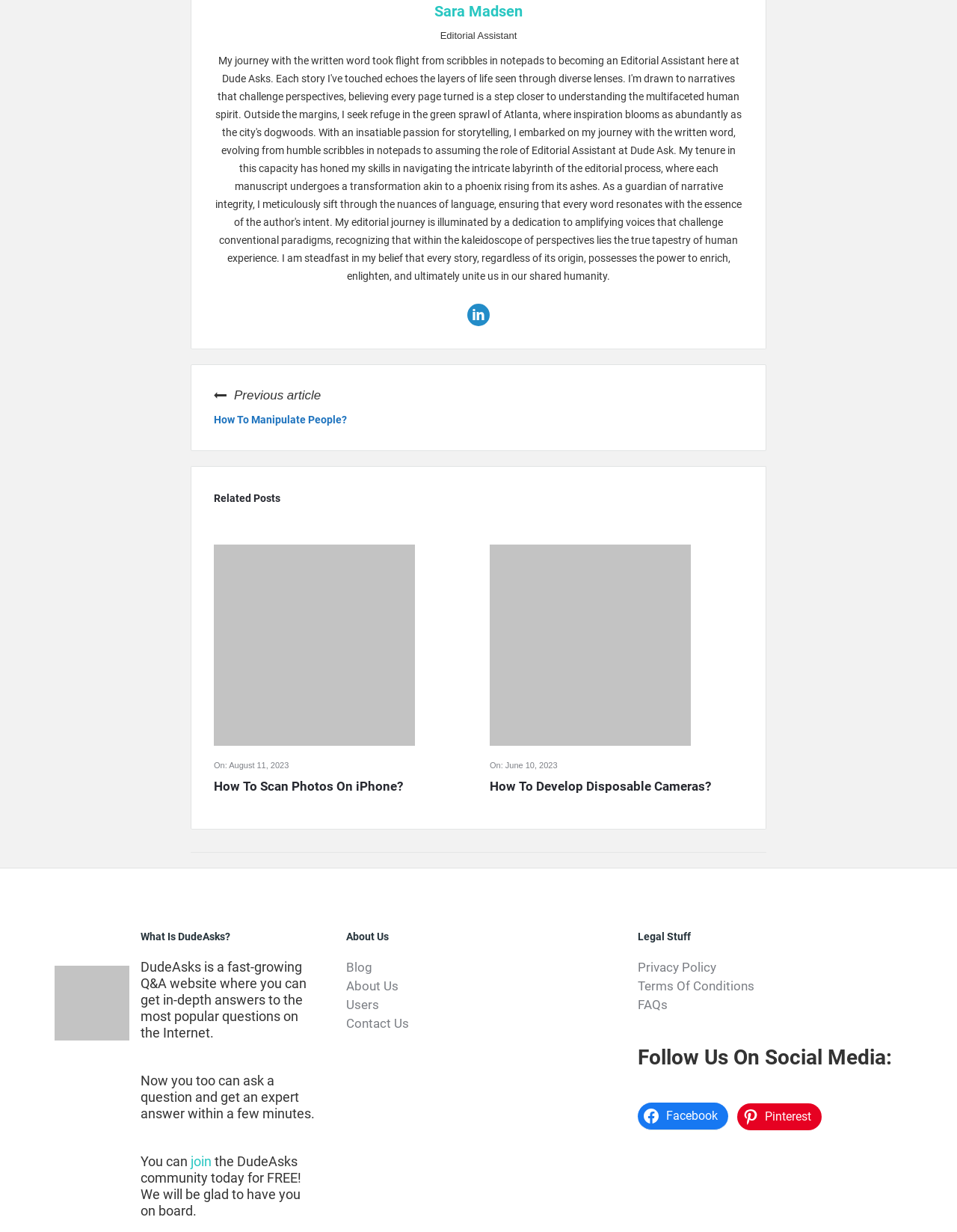Identify the bounding box coordinates of the element to click to follow this instruction: 'Check 'How To Develop Disposable Cameras?''. Ensure the coordinates are four float values between 0 and 1, provided as [left, top, right, bottom].

[0.512, 0.517, 0.722, 0.529]